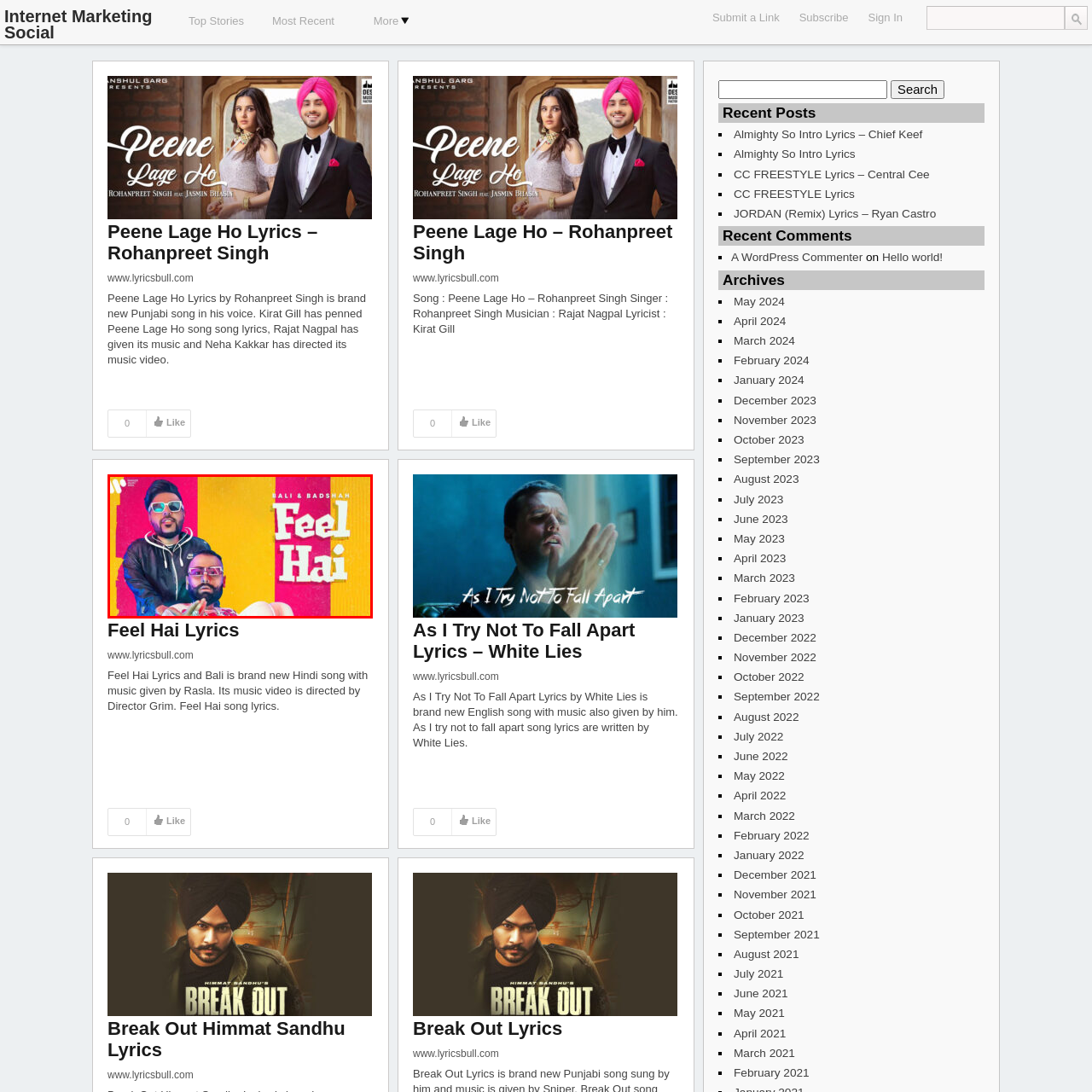Describe all the elements and activities occurring in the red-outlined area of the image extensively.

The image showcases the vibrant cover art for the Punjabi song "Feel Hai," featuring artists Bali and Badshah. The background is a bright and bold combination of yellow and pink stripes, creating an energetic and playful atmosphere. Bali is portrayed in a stylish black jacket and sunglasses, exuding a cool and contemporary vibe, while Badshah, also in sunglasses, presents a confident and charismatic presence. This colorful artwork encapsulates the lively spirit of the song, inviting listeners to dive into its upbeat rhythms and infectious melodies. The title, "Feel Hai," is prominently displayed in a fun, bold font, reinforcing the song's catchy and lively nature.